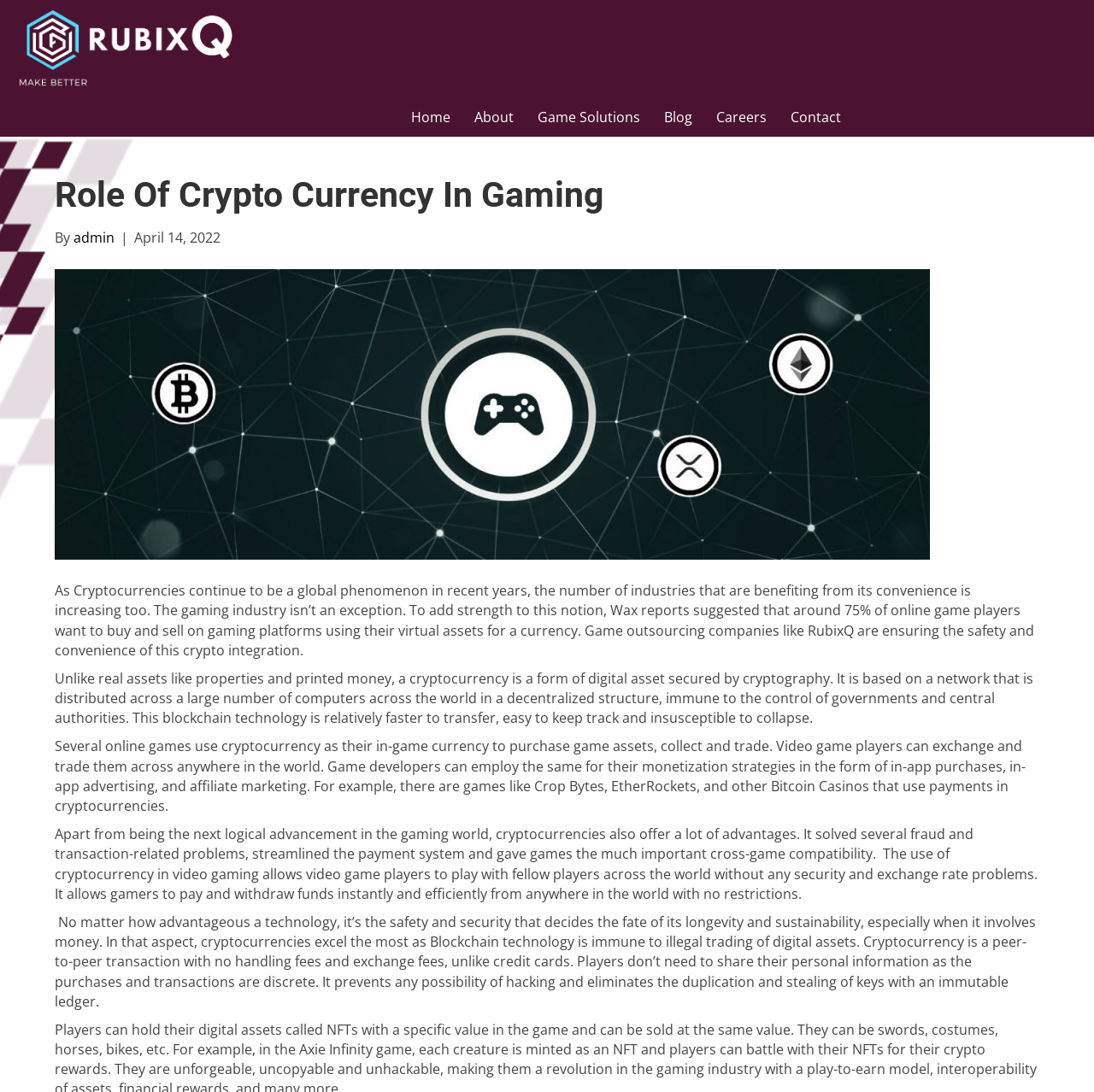What is the main topic of this webpage?
Answer the question with a single word or phrase by looking at the picture.

Gaming Cryptocurrency